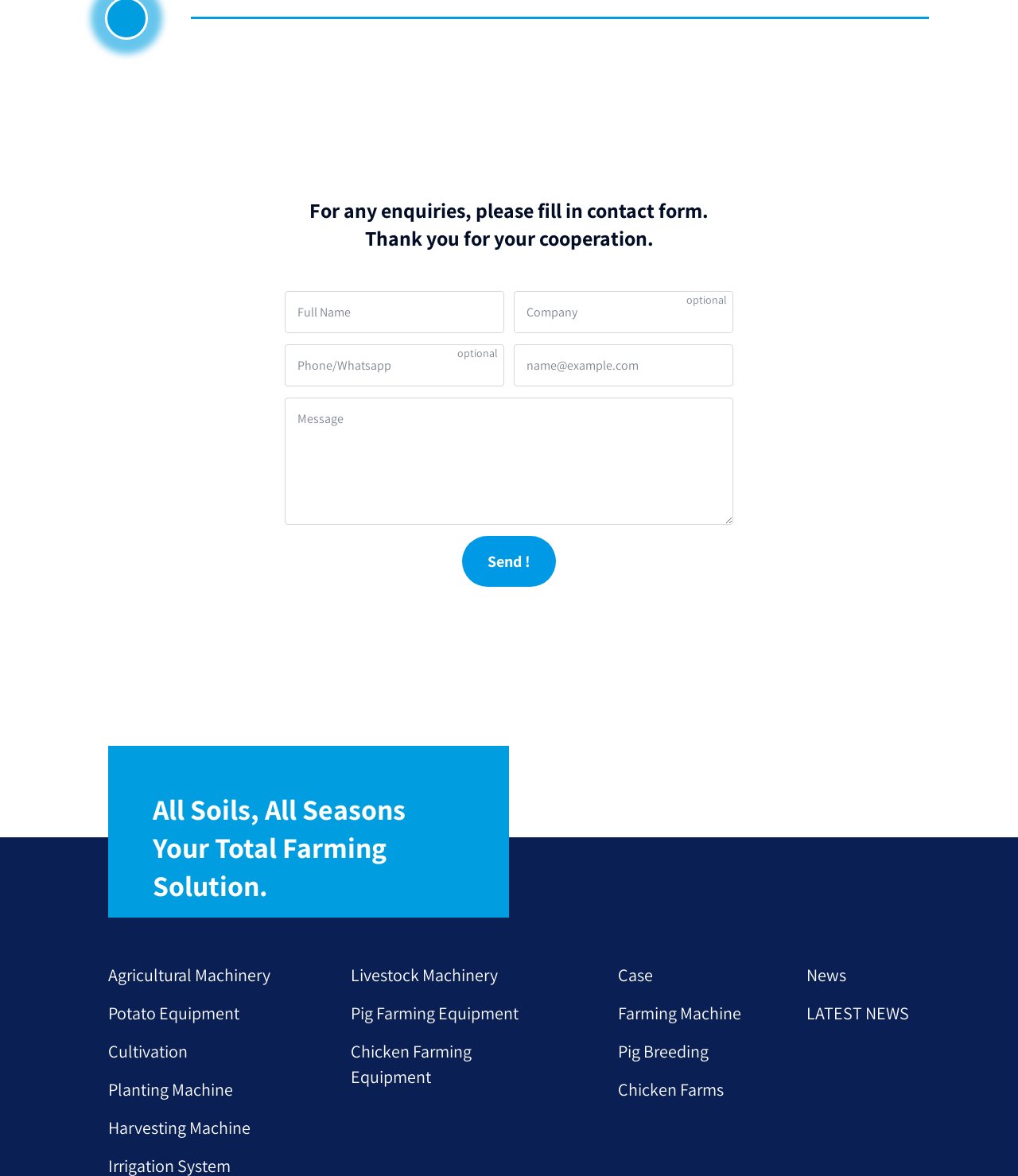Find the bounding box coordinates for the element that must be clicked to complete the instruction: "Click Livestock Machinery". The coordinates should be four float numbers between 0 and 1, indicated as [left, top, right, bottom].

[0.345, 0.818, 0.545, 0.84]